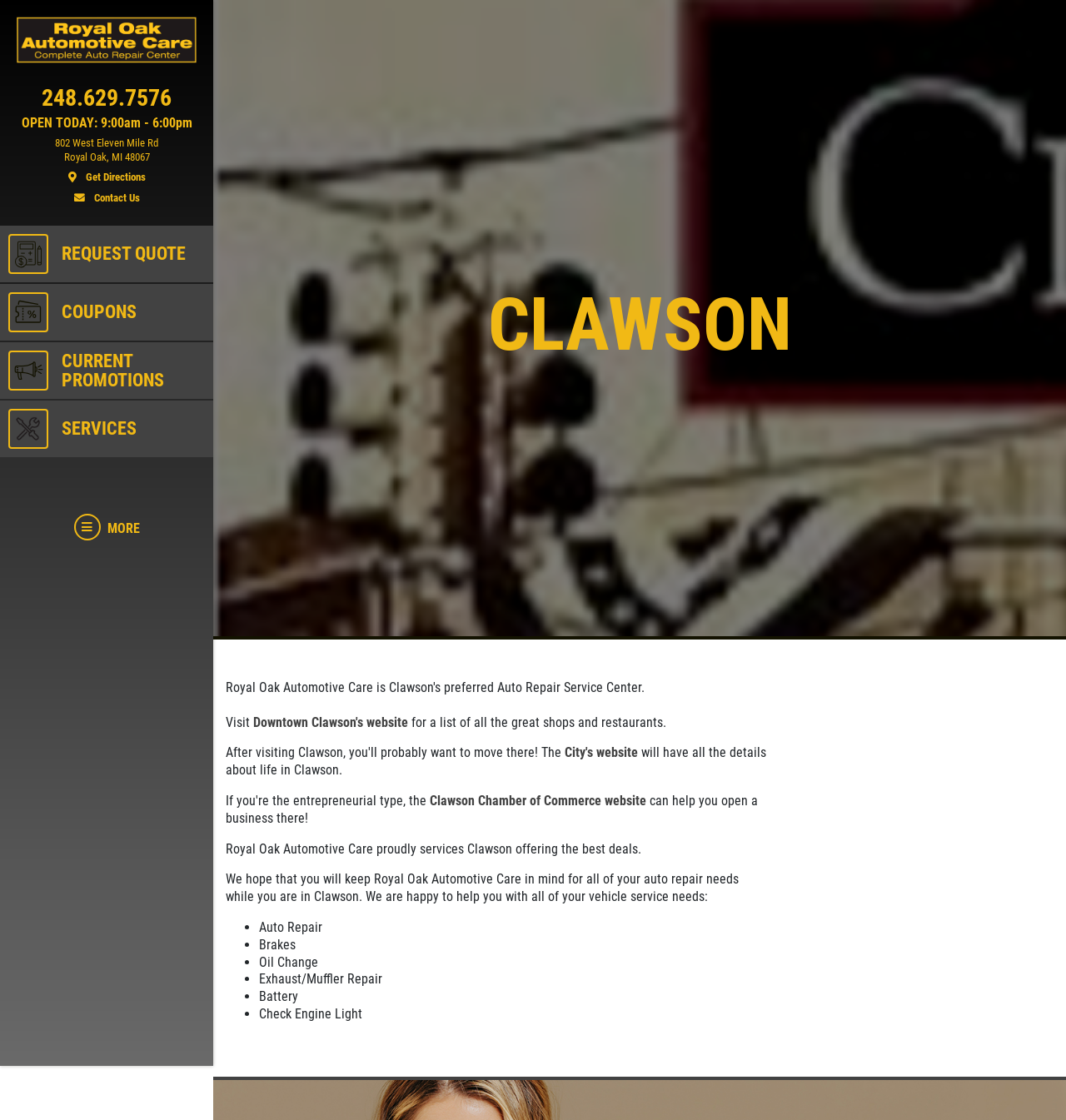Could you specify the bounding box coordinates for the clickable section to complete the following instruction: "View current promotions"?

[0.0, 0.305, 0.2, 0.356]